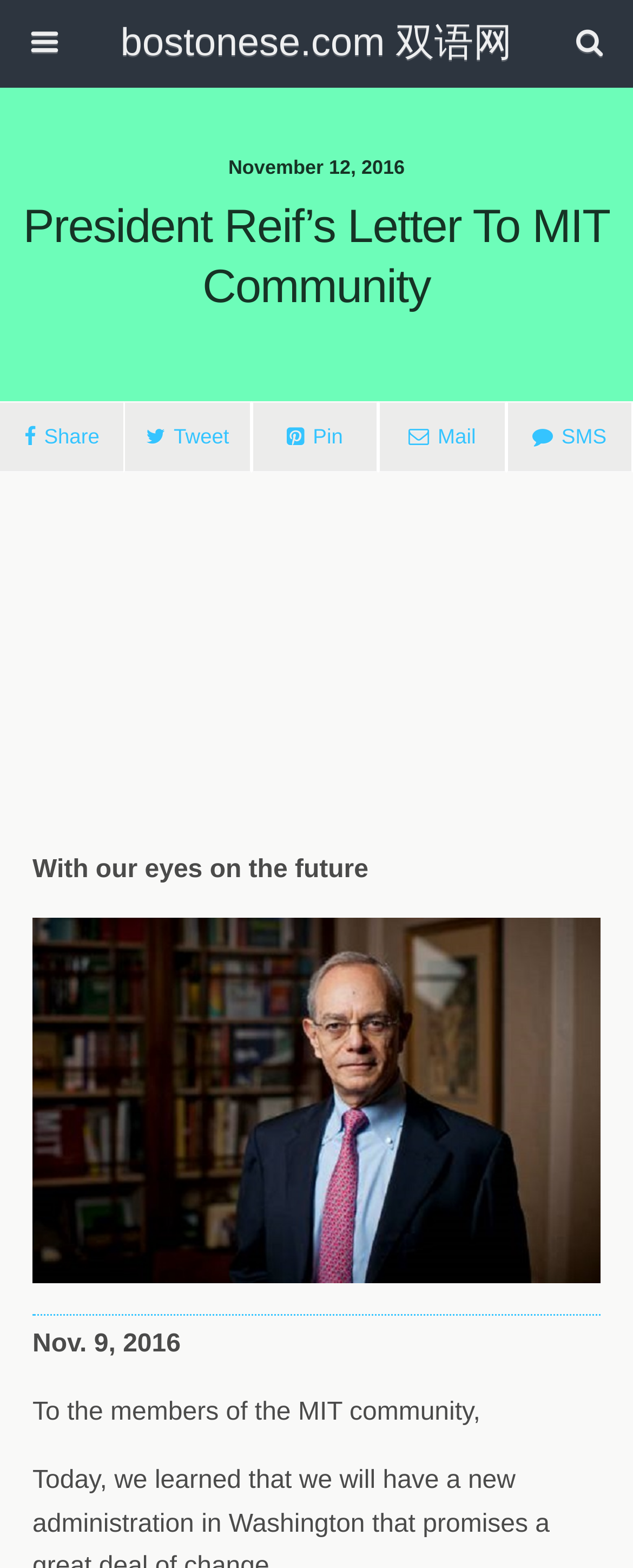Extract the text of the main heading from the webpage.

President Reif’s Letter To MIT Community